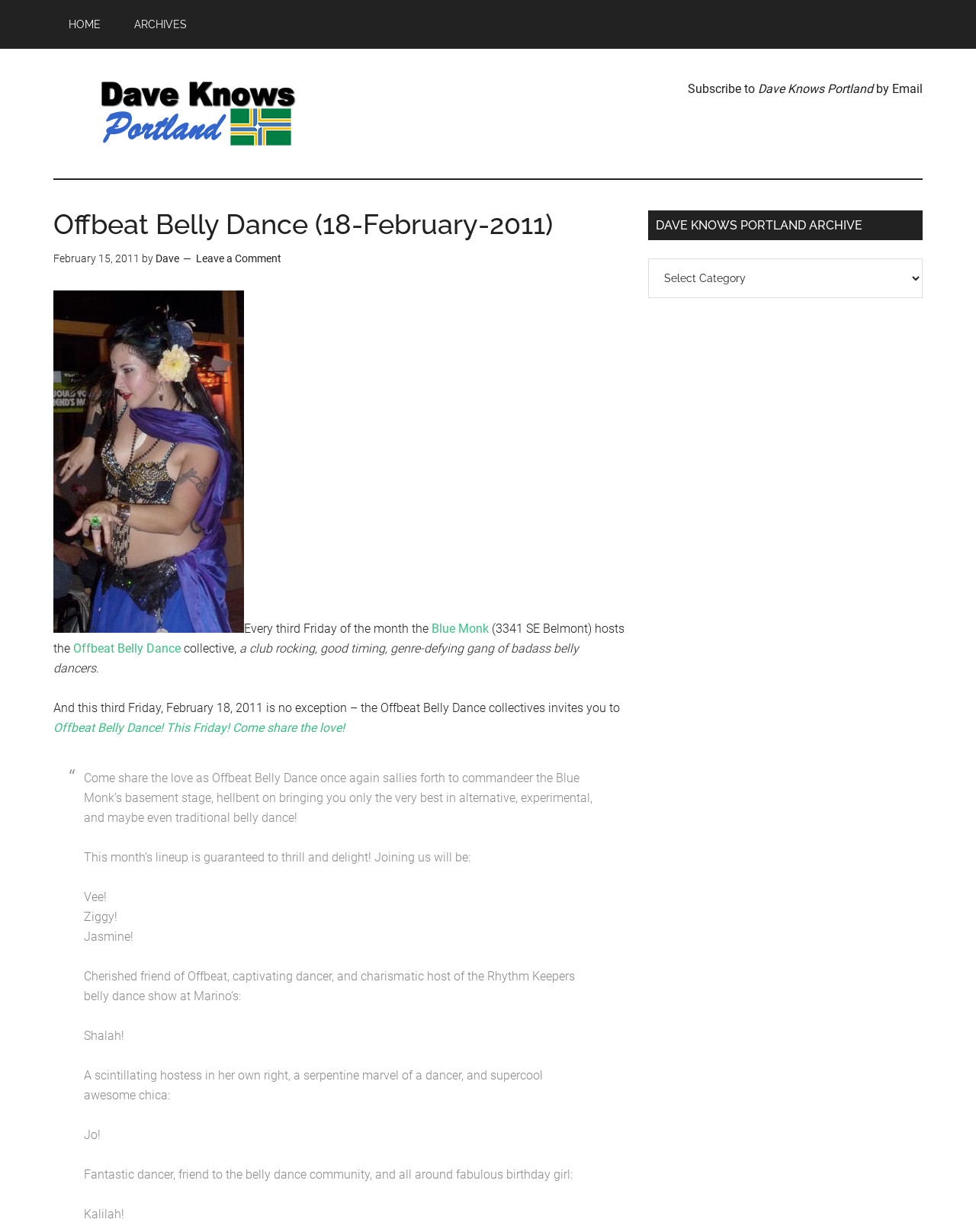Please locate the bounding box coordinates of the element that should be clicked to achieve the given instruction: "Click on the HOME link".

[0.055, 0.0, 0.119, 0.04]